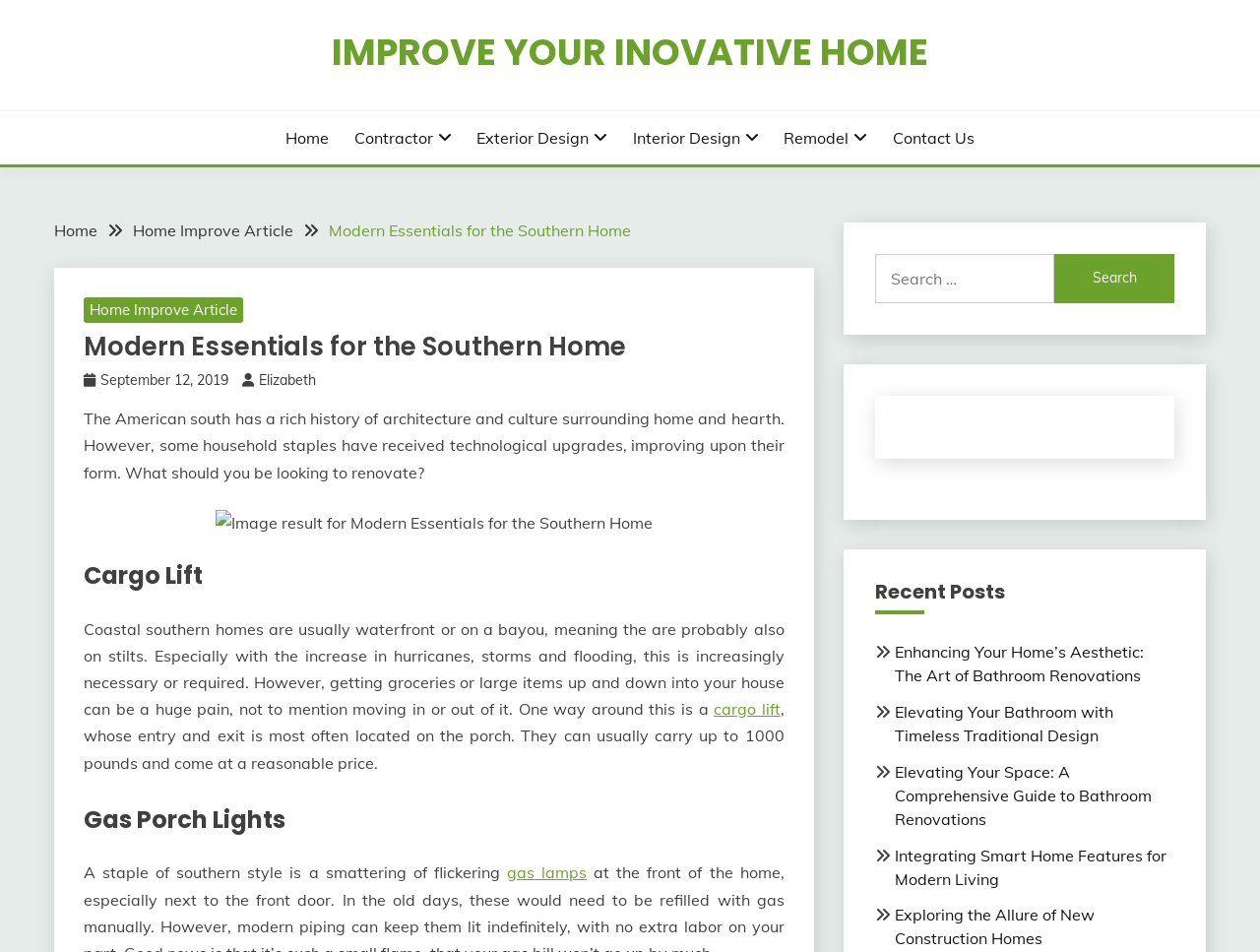Who is the author of the article?
Analyze the image and provide a thorough answer to the question.

The author of the article is mentioned in the text as 'Elizabeth', which is linked to the article title 'Home Improve Article'.